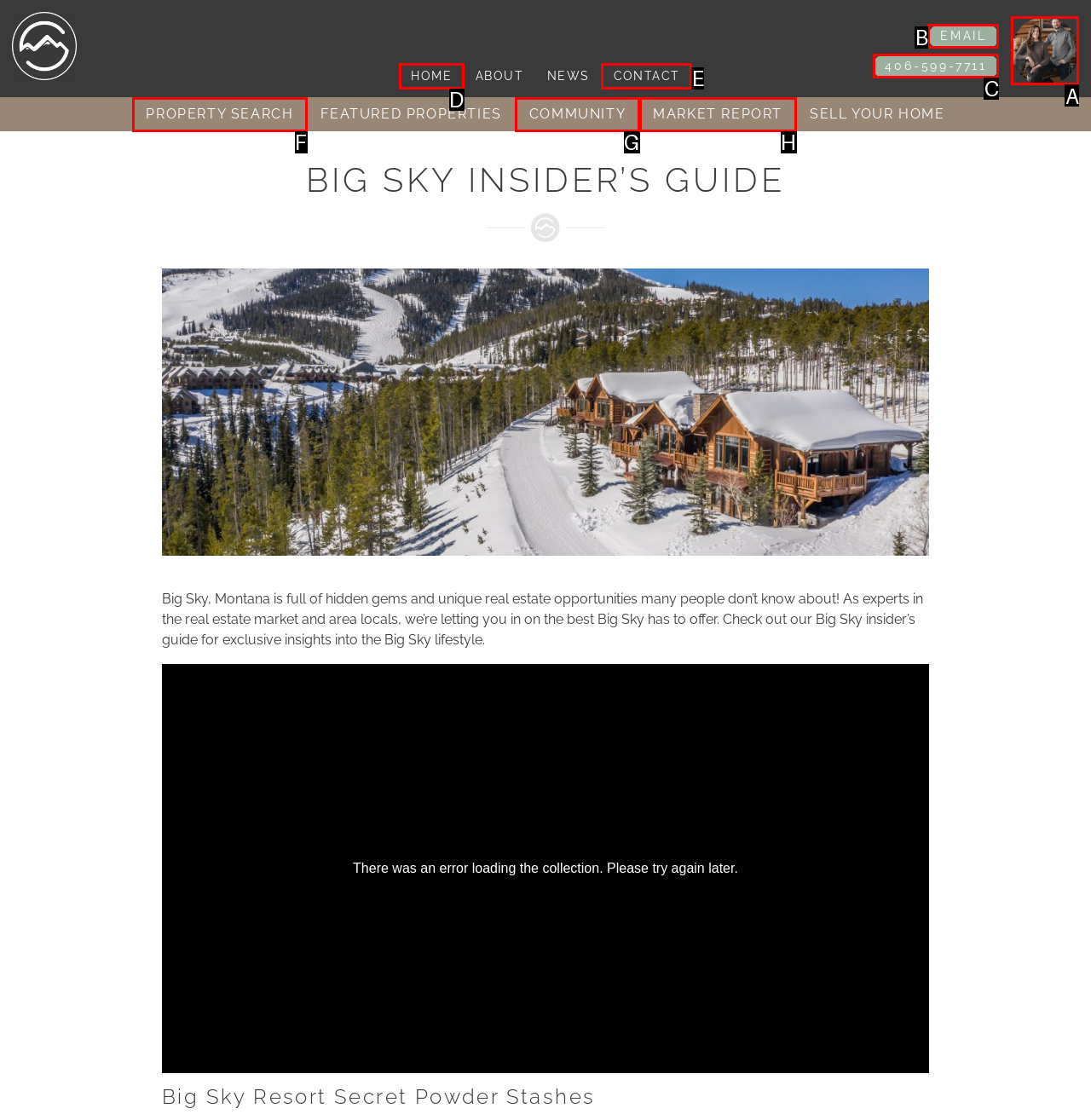Choose the HTML element that needs to be clicked for the given task: contact us Respond by giving the letter of the chosen option.

A